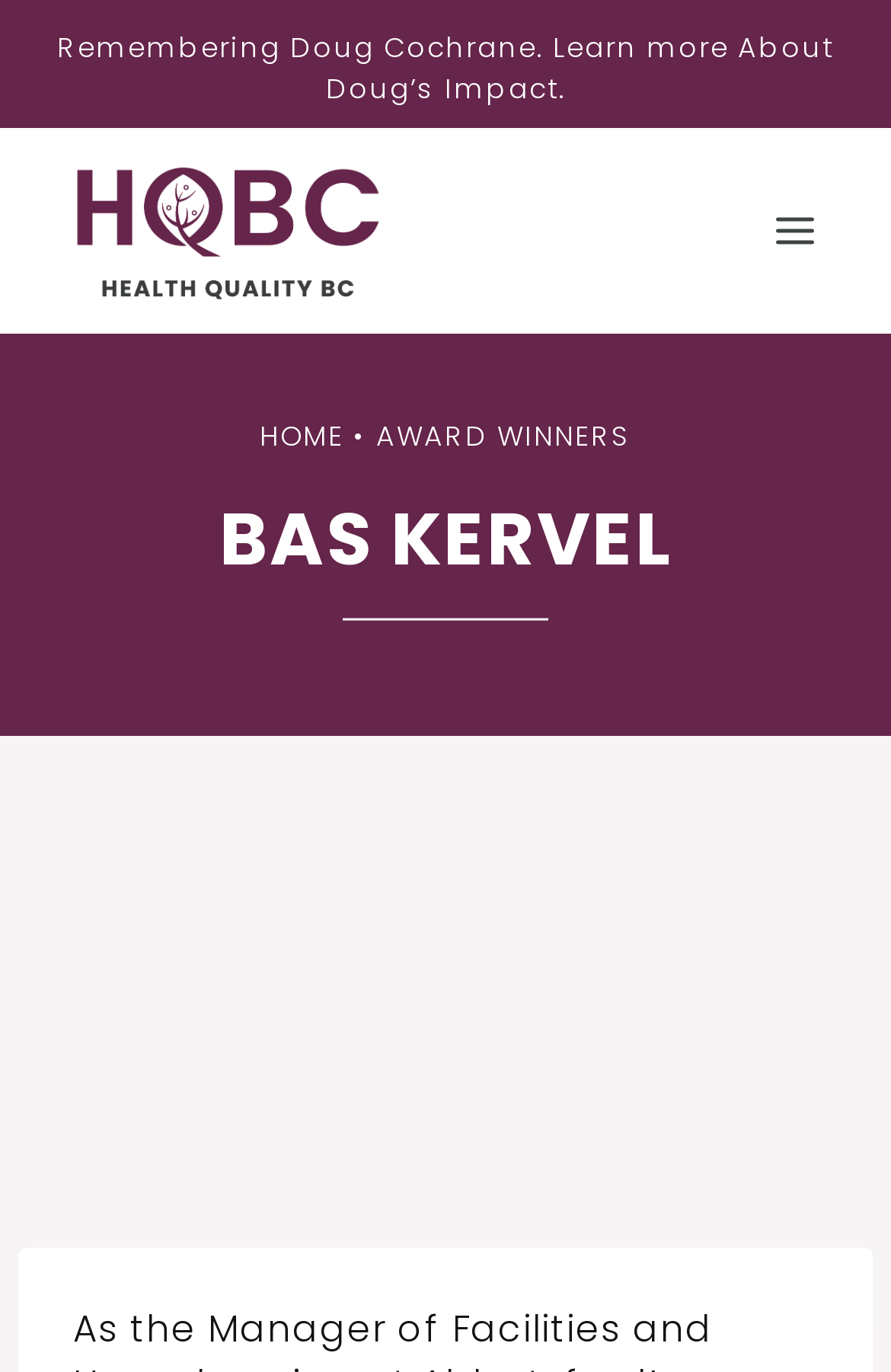What is the name of the person featured on this webpage?
Answer the question with a single word or phrase by looking at the picture.

Bas Kervel